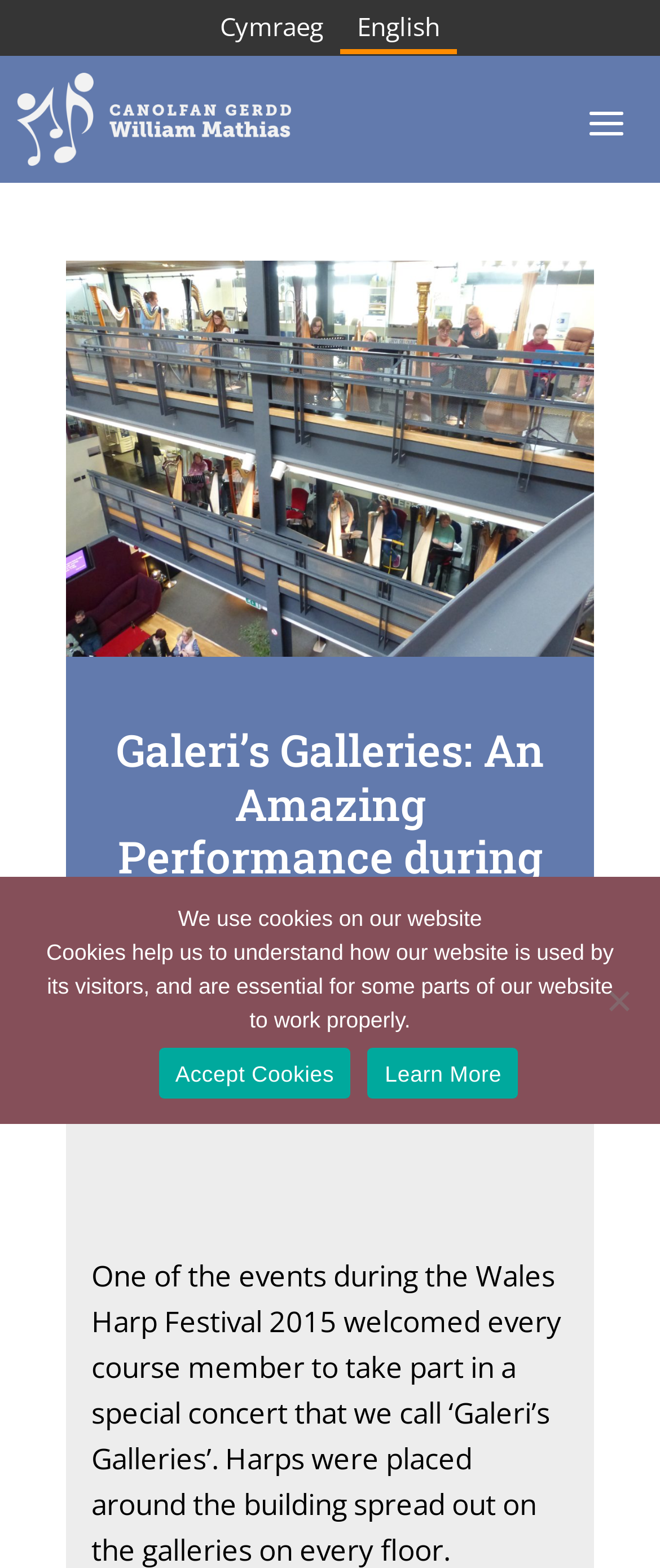Identify the bounding box for the given UI element using the description provided. Coordinates should be in the format (top-left x, top-left y, bottom-right x, bottom-right y) and must be between 0 and 1. Here is the description: English

[0.515, 0.002, 0.692, 0.032]